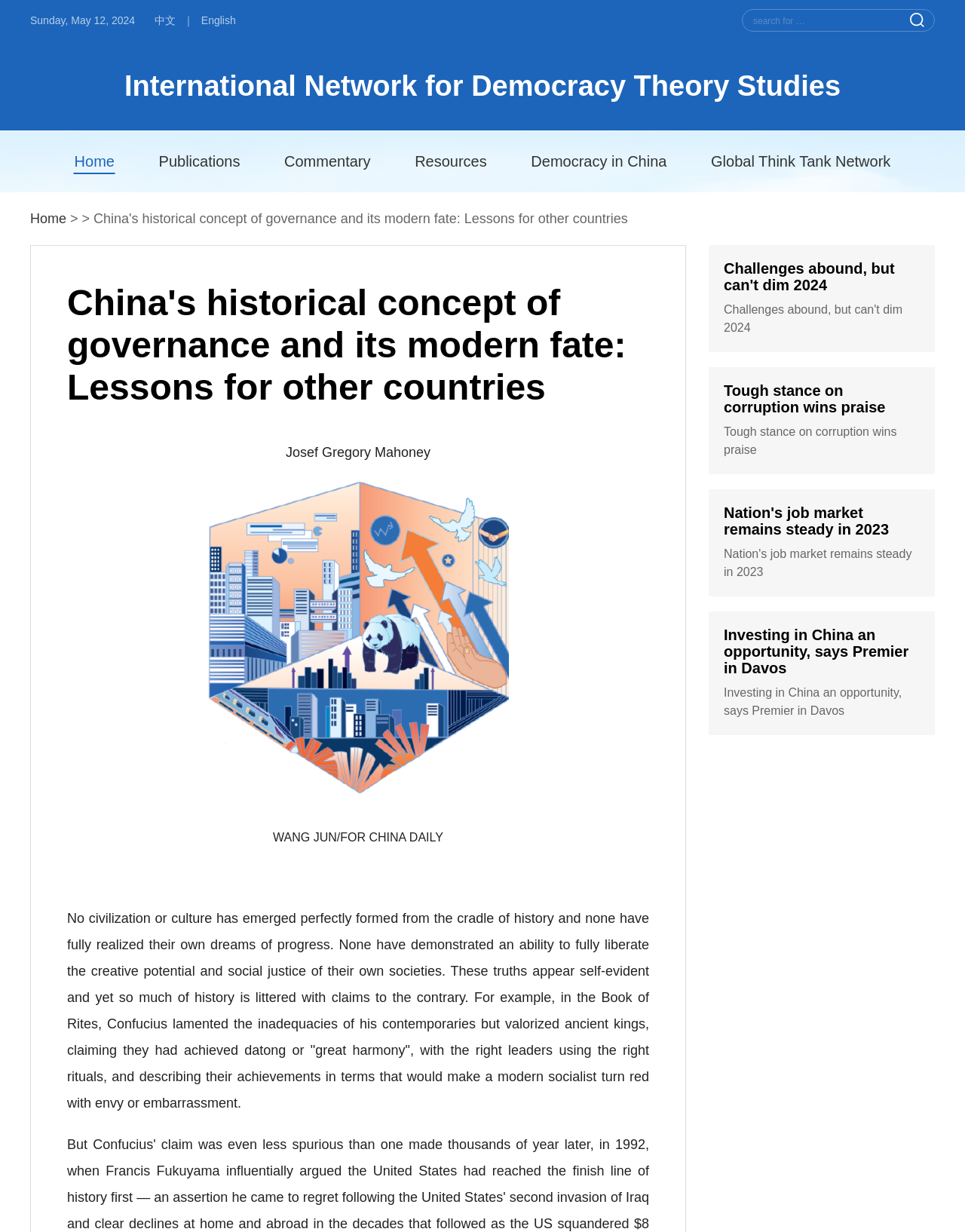Using the information in the image, give a comprehensive answer to the question: 
What is the date displayed at the top?

The date 'Sunday, May 12, 2024' is displayed at the top of the webpage, indicating the current date.